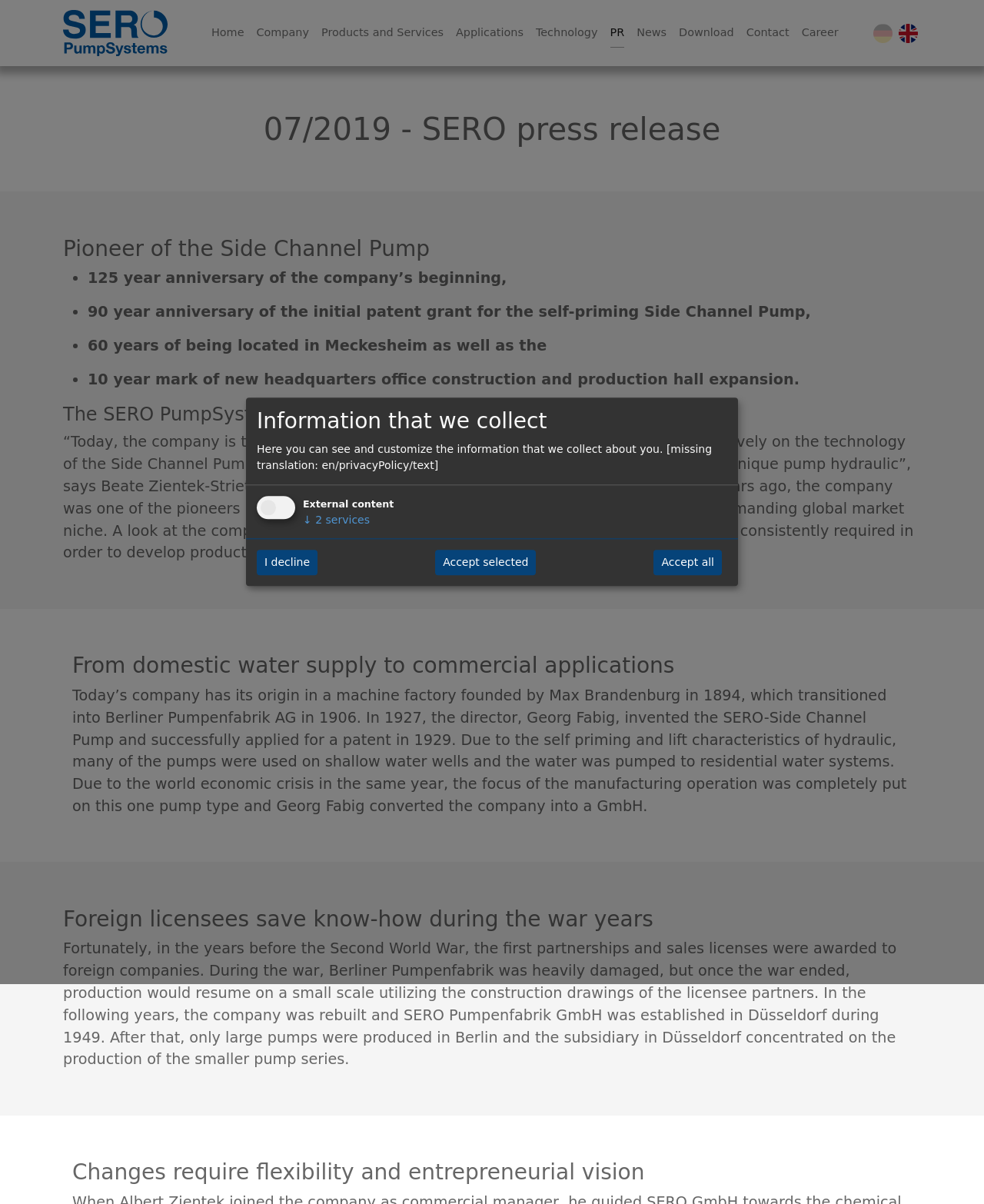Specify the bounding box coordinates for the region that must be clicked to perform the given instruction: "Click the link to PR".

[0.62, 0.015, 0.635, 0.04]